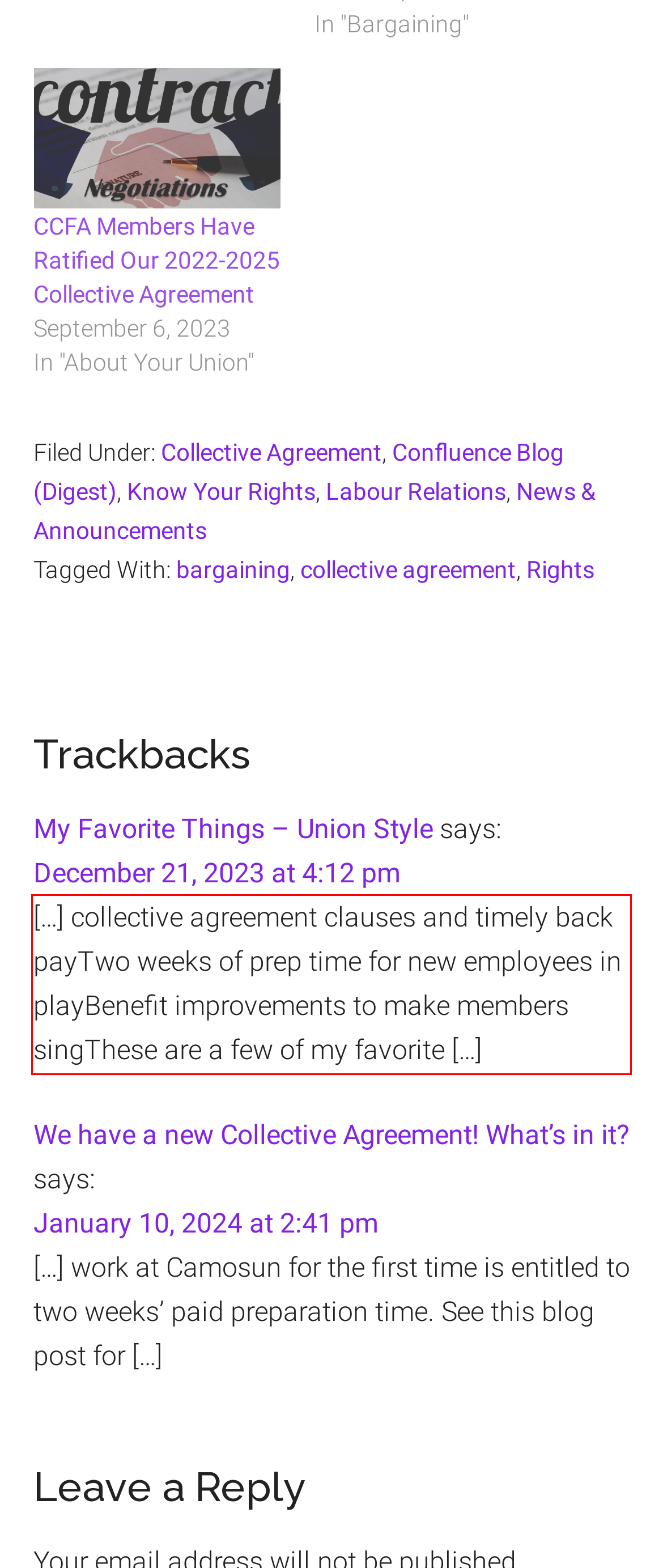Using the provided screenshot of a webpage, recognize and generate the text found within the red rectangle bounding box.

[…] collective agreement clauses and timely back payTwo weeks of prep time for new employees in playBenefit improvements to make members singThese are a few of my favorite […]